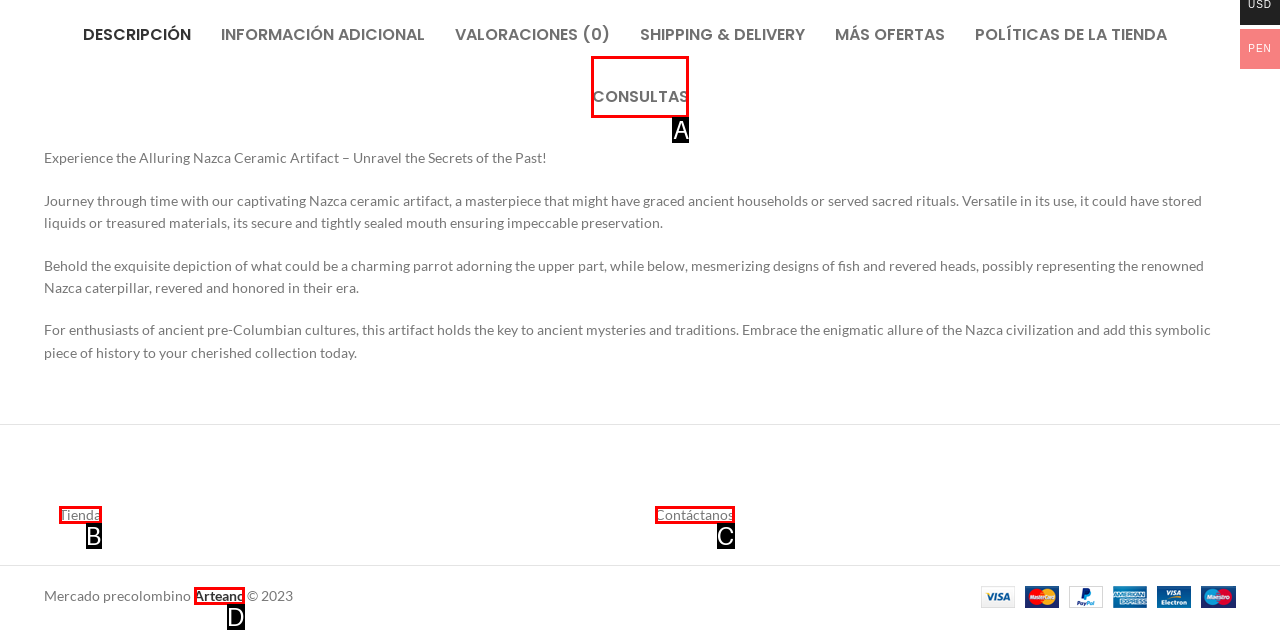Determine which UI element matches this description: Arteanc
Reply with the appropriate option's letter.

D